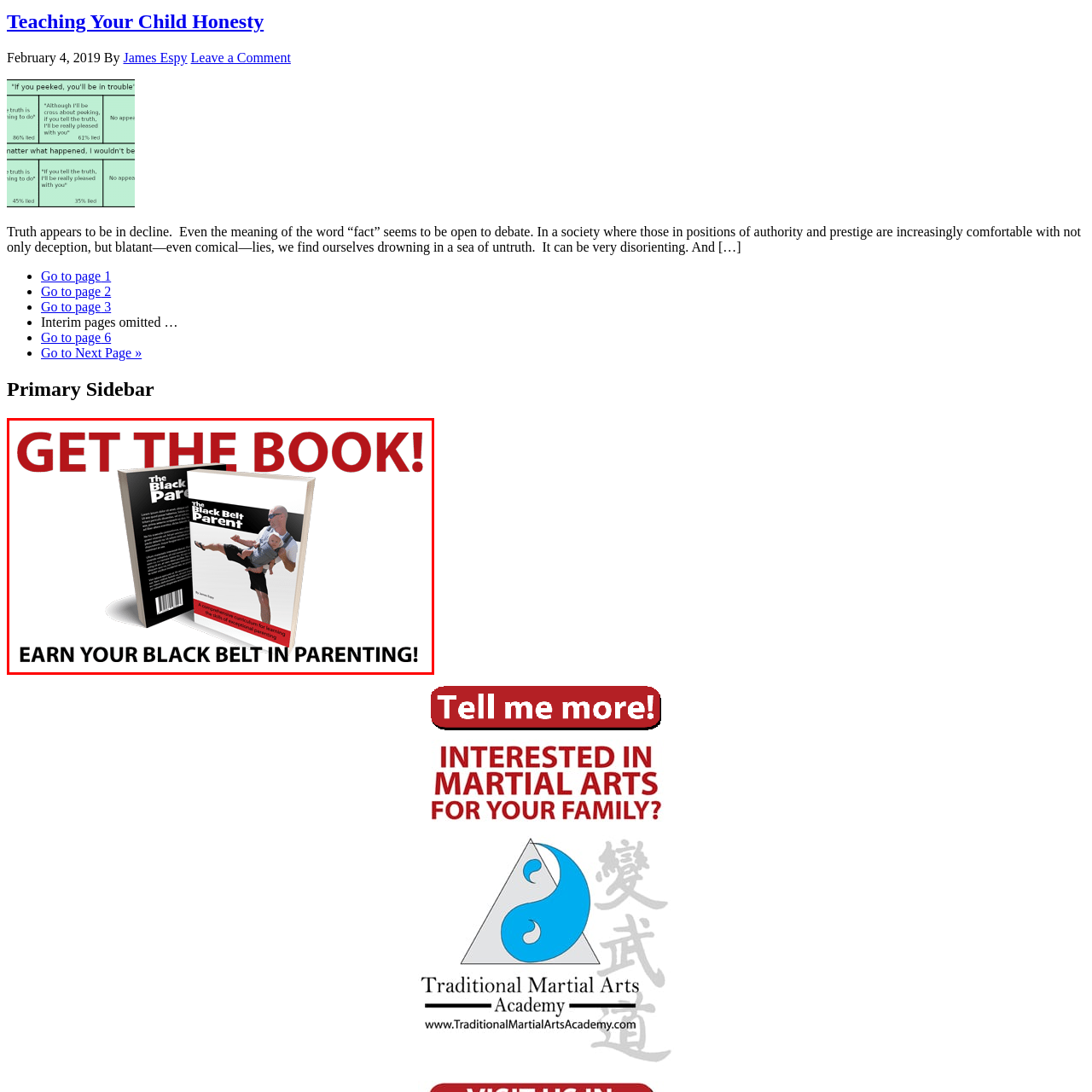Provide an in-depth description of the image within the red bounding box.

The image features two copies of a book titled "The Black Belt Parent," positioned prominently to highlight its focus on effective parenting strategies. The front cover showcases a dynamic design with the title in bold, eye-catching typography, emphasizing the book's mission to guide parents in mastering their parenting skills. An action shot depicting a parent engaged with a child adds a relatable and engaging touch, illustrating the book's practical approach to navigating parenting challenges. Above the books, a vibrant red banner urges viewers to "GET THE BOOK!" while below, an encouraging call to action reads "EARN YOUR BLACK BELT IN PARENTING!" This imagery conveys an empowering message about taking control of parenting through education and skill-building.